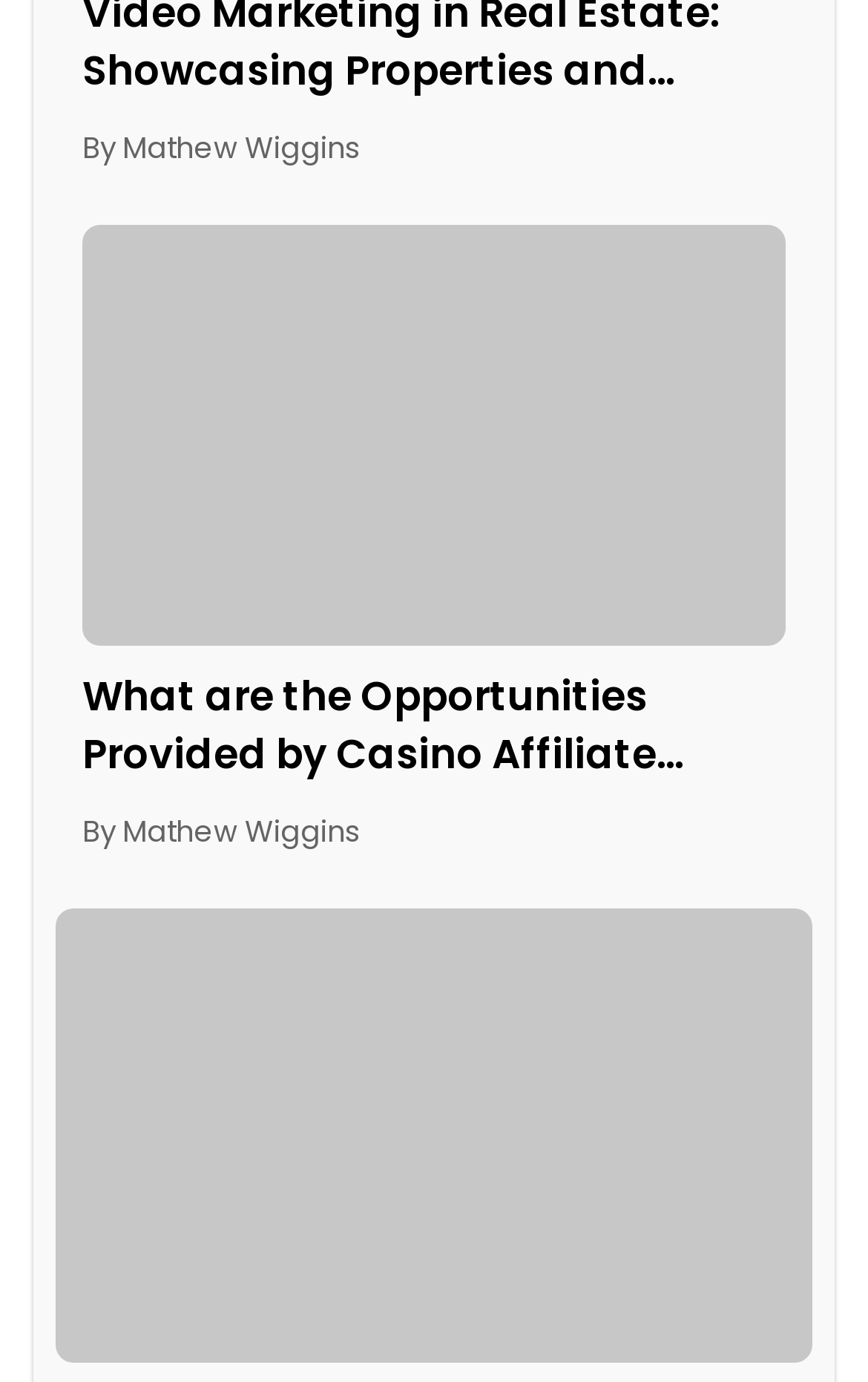What is the title of the first article?
Provide a detailed answer to the question, using the image to inform your response.

I found the text 'What are the Opportunities Provided by Casino Affiliate Programs...' associated with the first article link, which is the title of the first article.